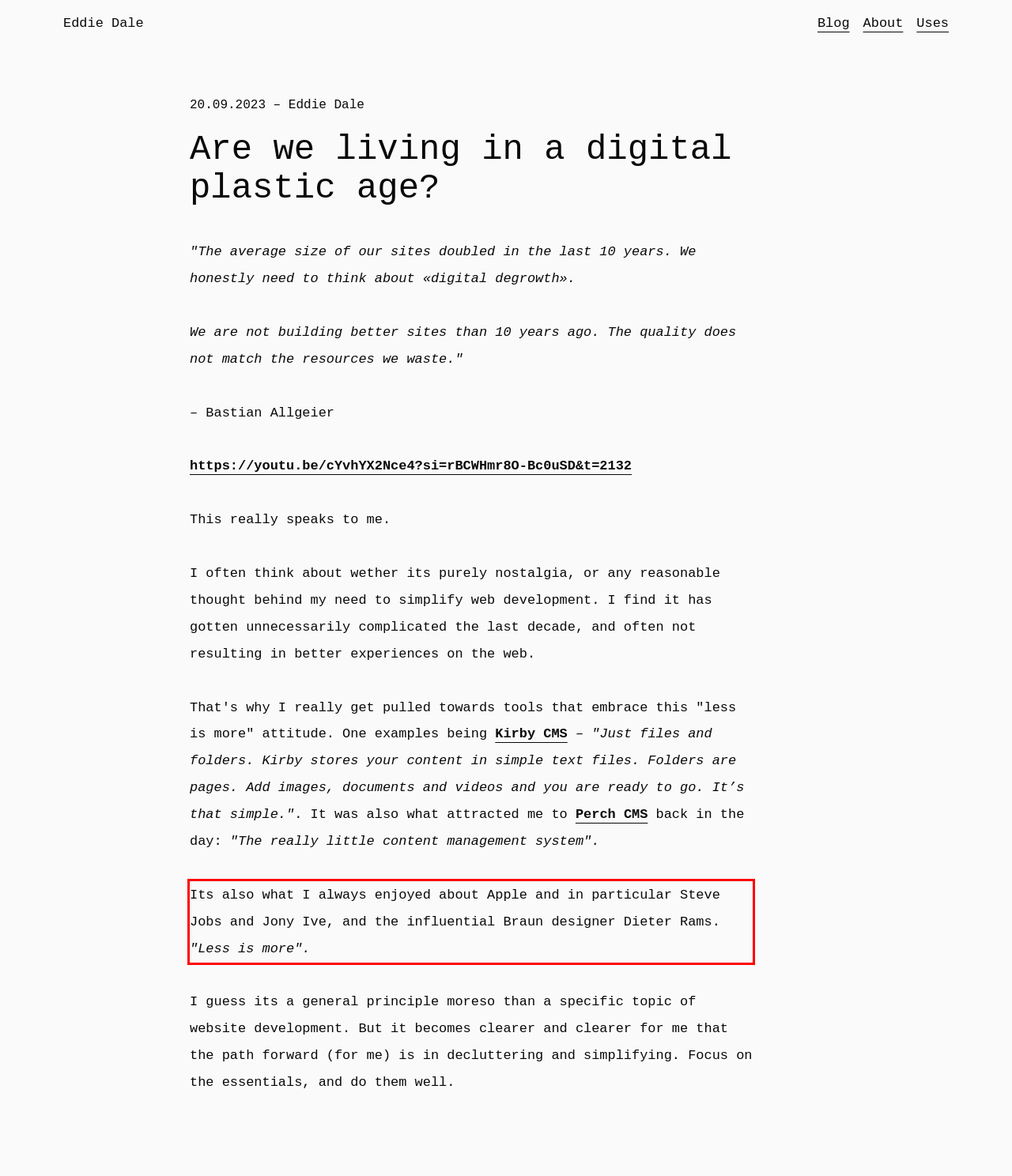With the given screenshot of a webpage, locate the red rectangle bounding box and extract the text content using OCR.

Its also what I always enjoyed about Apple and in particular Steve Jobs and Jony Ive, and the influential Braun designer Dieter Rams. "Less is more".